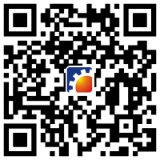What is the purpose of the QR code?
Using the details shown in the screenshot, provide a comprehensive answer to the question.

According to the caption, the QR code serves as a 'quick access point for users to interact with digital content related to Ebon Crane', implying that the purpose of the QR code is to provide users with a convenient way to access digital content.